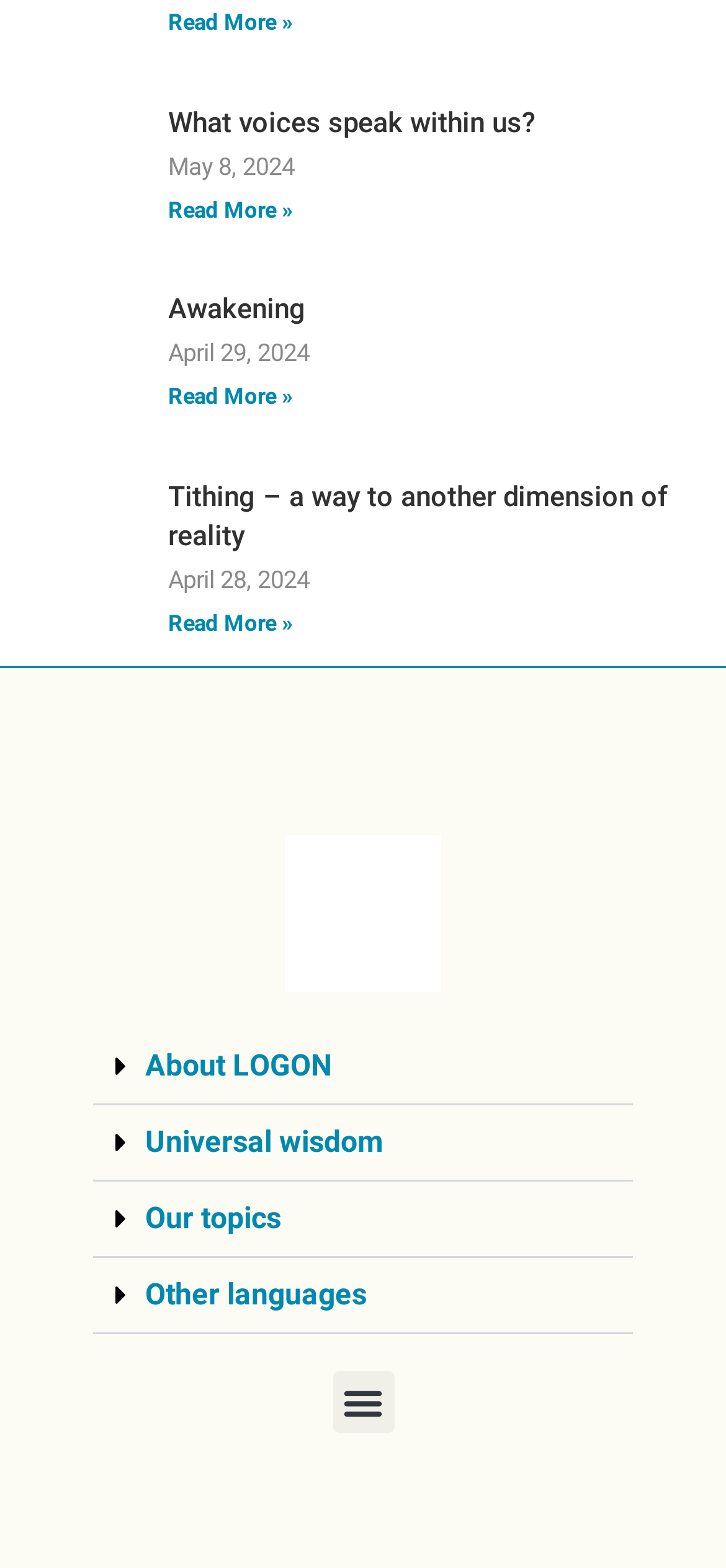Give the bounding box coordinates for this UI element: "What voices speak within us?". The coordinates should be four float numbers between 0 and 1, arranged as [left, top, right, bottom].

[0.232, 0.067, 0.737, 0.089]